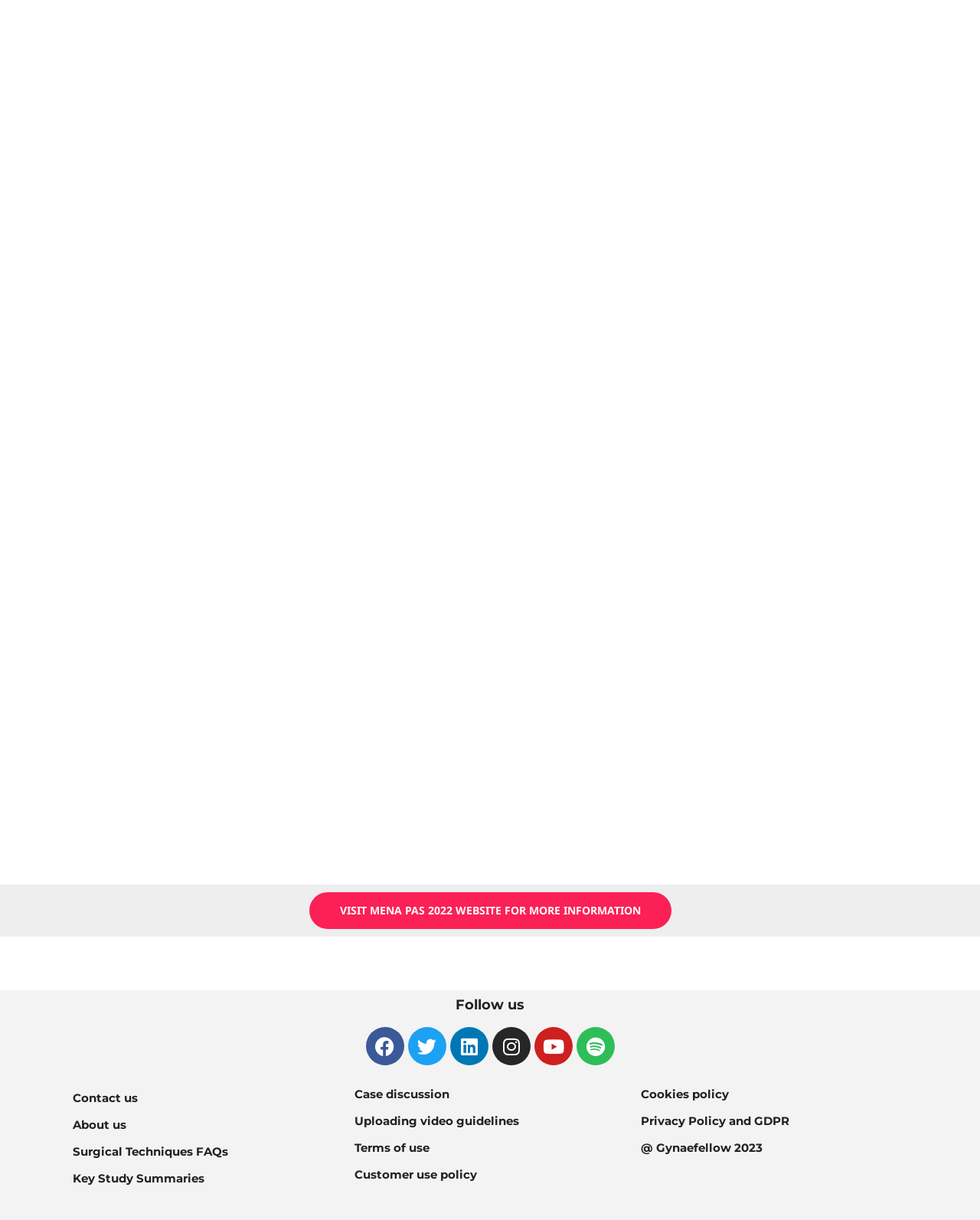Respond with a single word or phrase to the following question: What is the 'About us' page for?

About the website